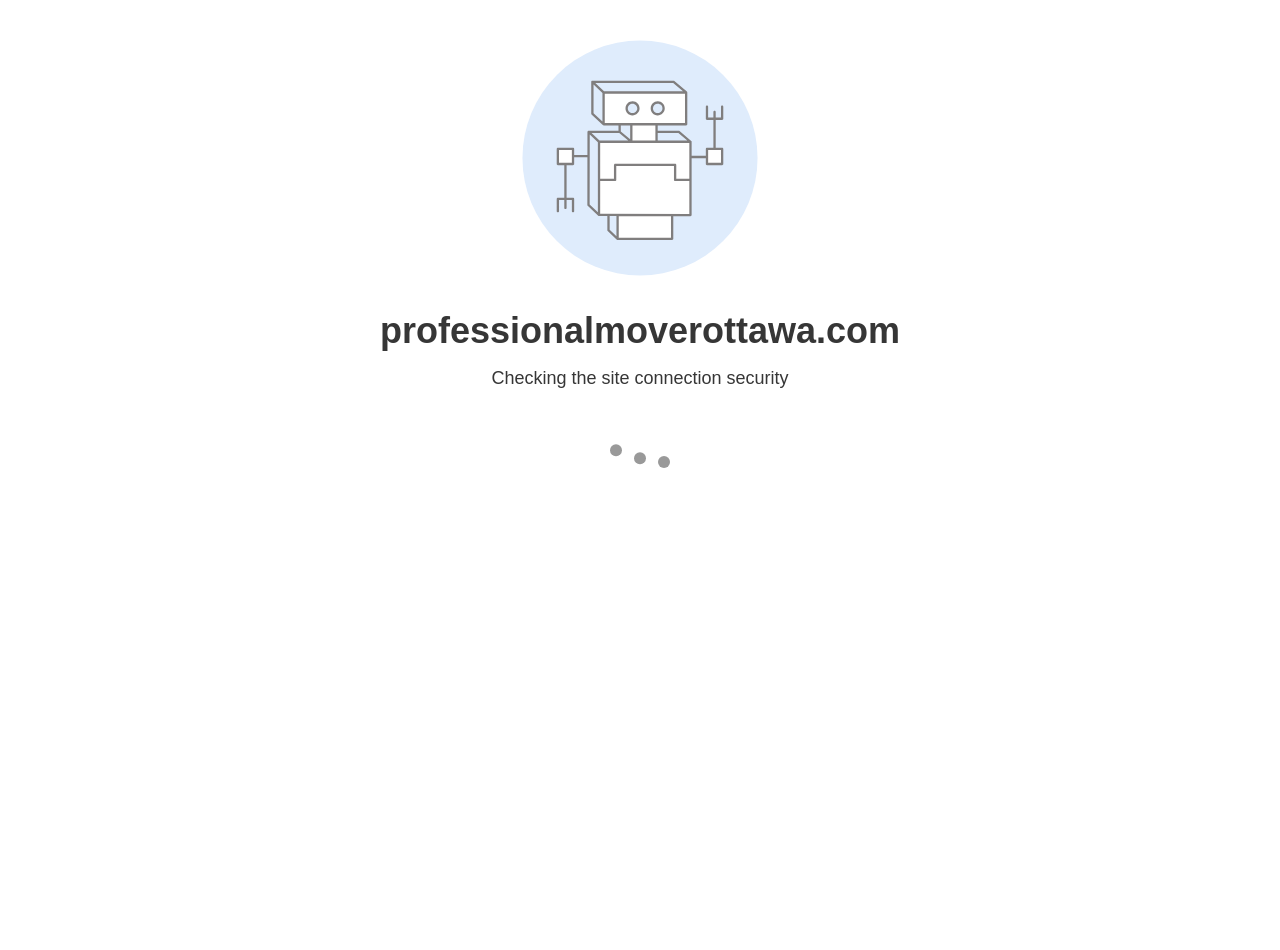Reply to the question with a single word or phrase:
What is the phone number to call for moving services?

+16139076628